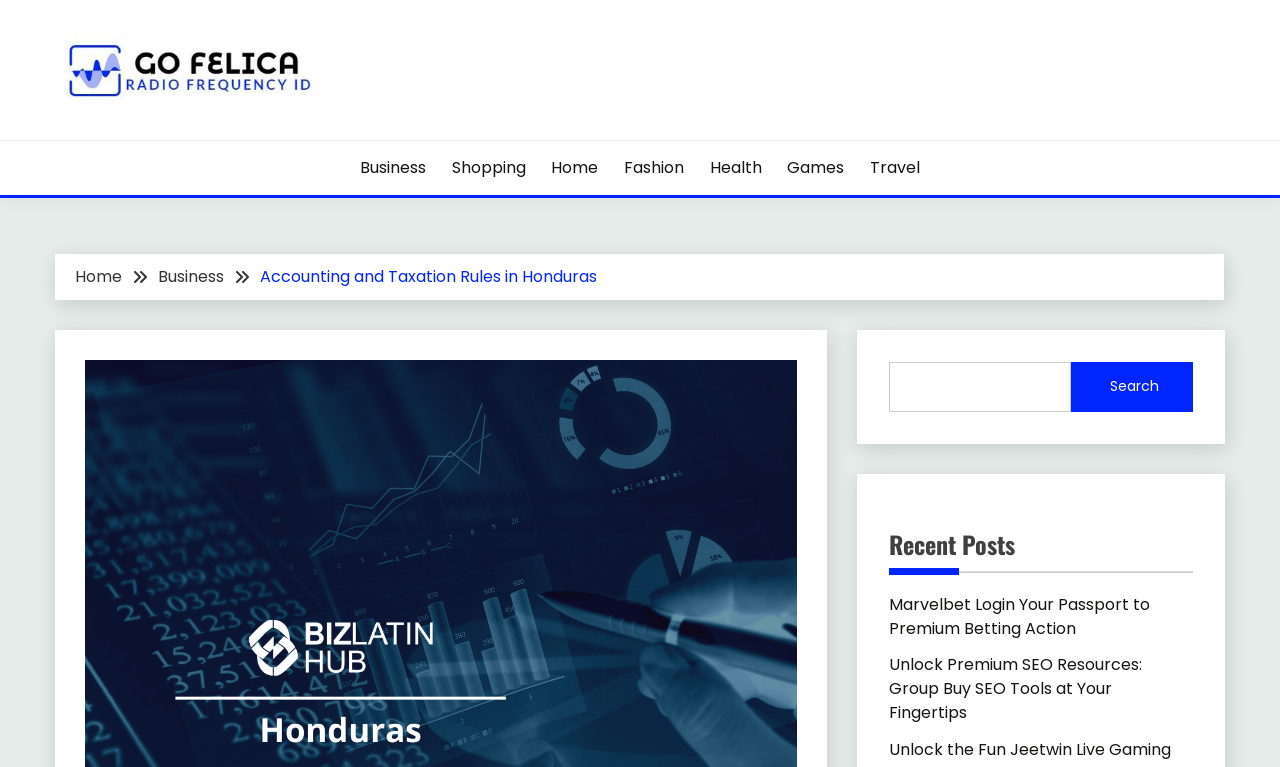Find the coordinates for the bounding box of the element with this description: "parent_node: Search name="s"".

[0.694, 0.472, 0.837, 0.537]